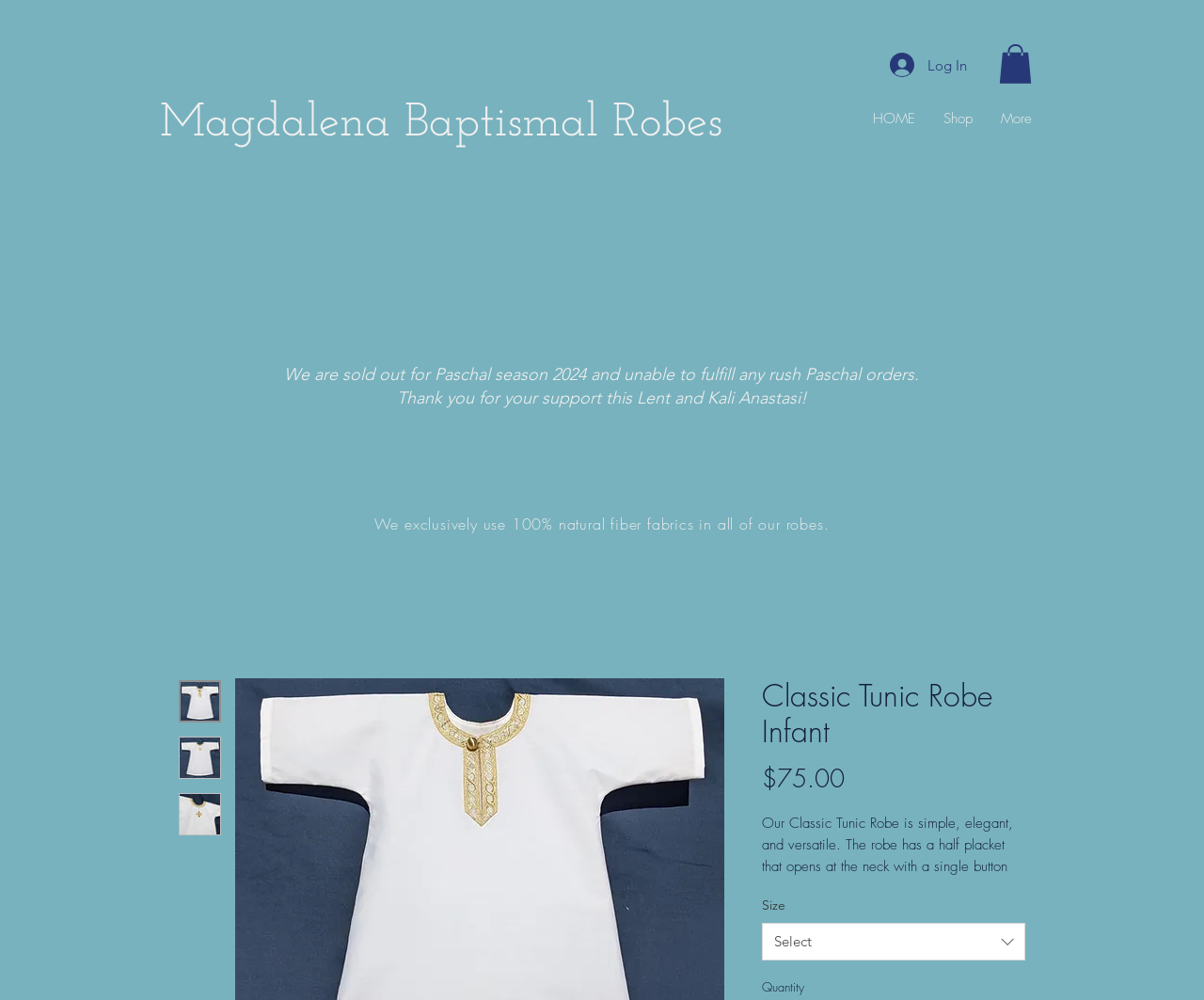Show me the bounding box coordinates of the clickable region to achieve the task as per the instruction: "Click on the permalink".

None